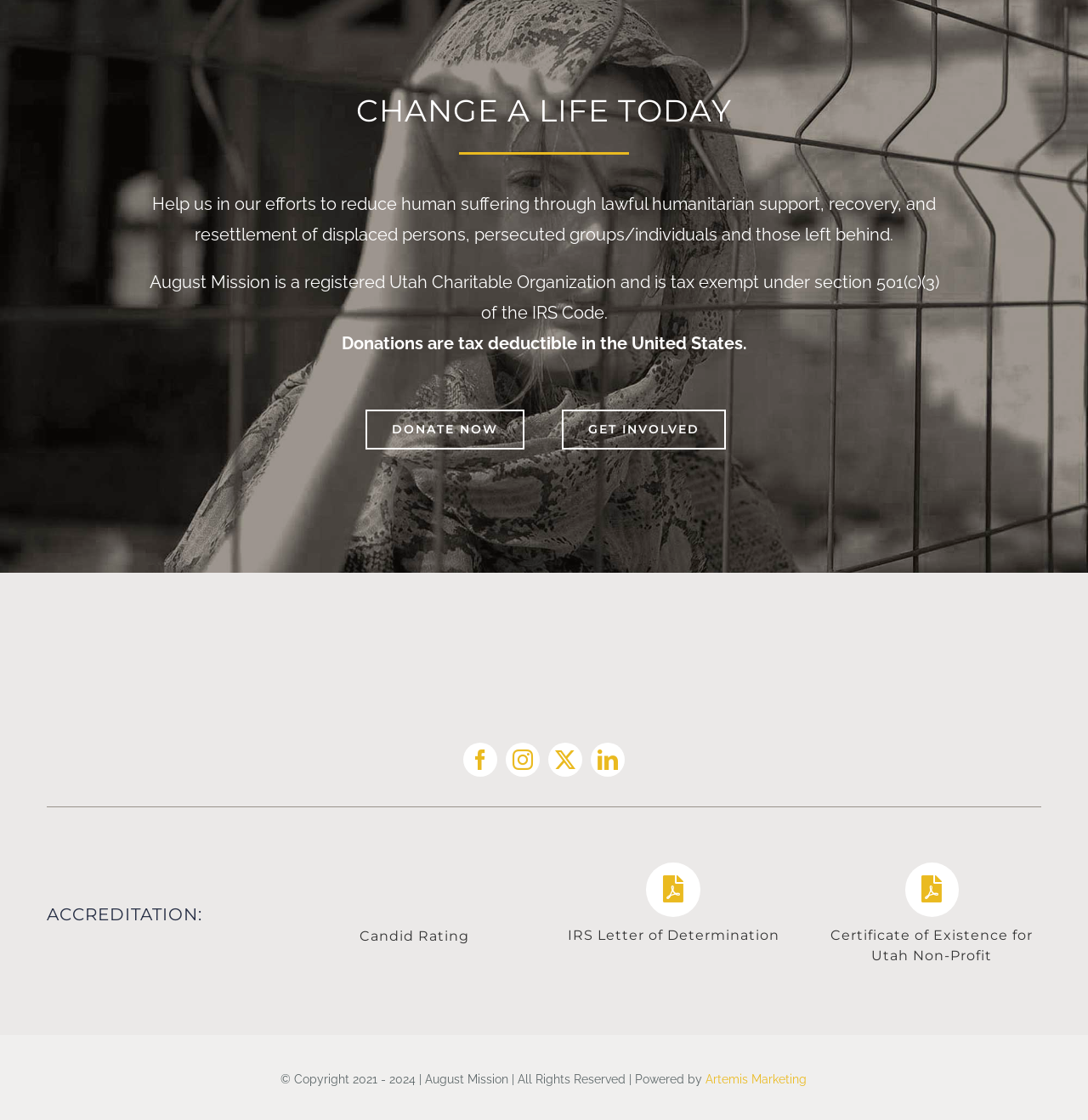Please find the bounding box coordinates of the section that needs to be clicked to achieve this instruction: "Click the 'DONATE NOW' button".

[0.336, 0.366, 0.482, 0.401]